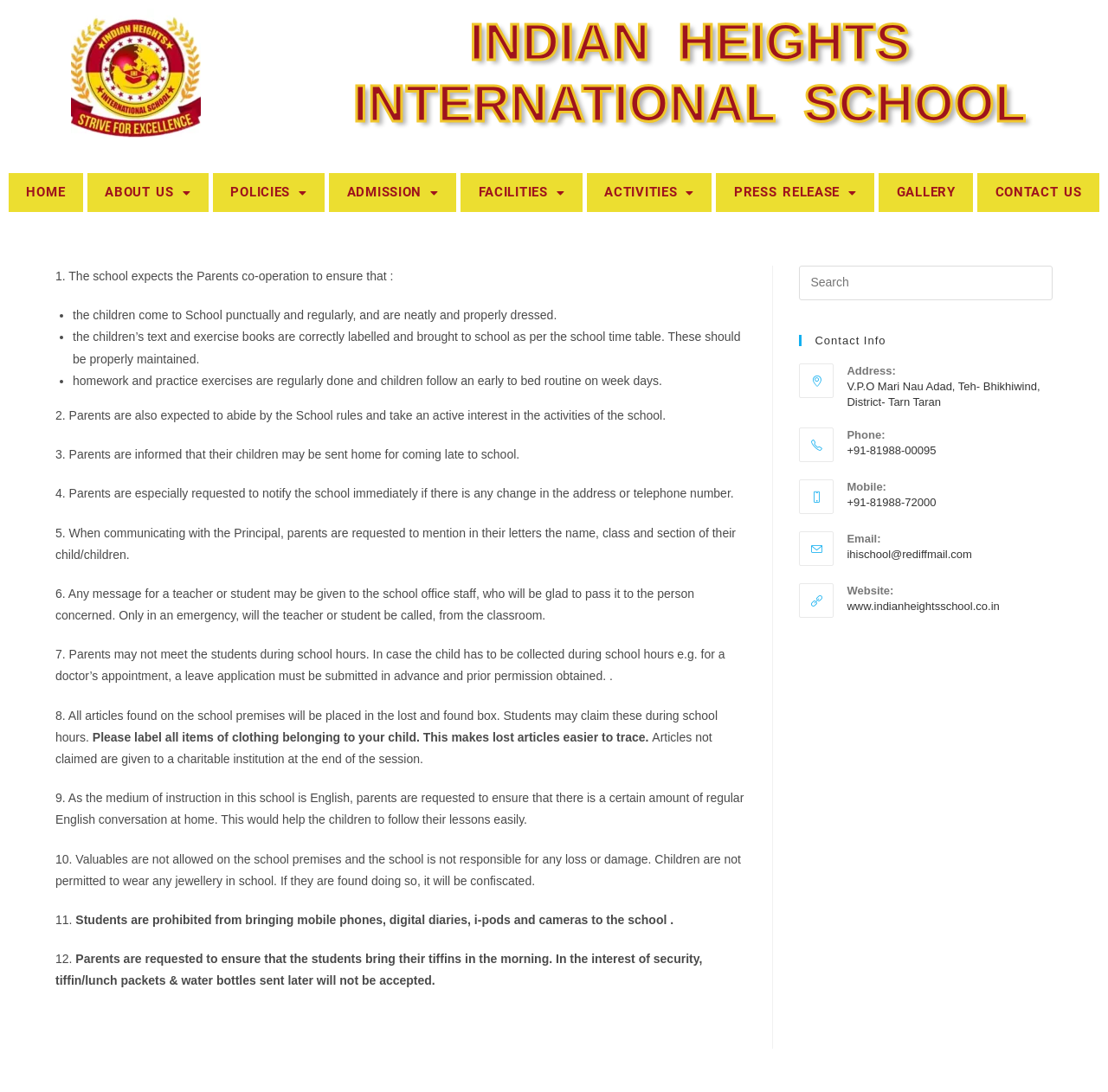What items are prohibited on the school premises?
Please interpret the details in the image and answer the question thoroughly.

According to the webpage, valuables are not allowed on the school premises, and students are prohibited from bringing mobile phones, digital diaries, i-pods, and cameras to school.